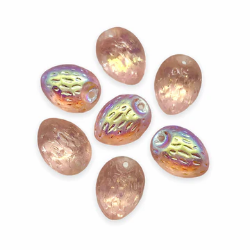Write a descriptive caption for the image, covering all notable aspects.

This image features a collection of Czech glass almond nut-shaped beads, showcasing a translucent pink hue with a striking AB (aurora borealis) finish. The set contains twelve beads, each measuring approximately 14mm in length. The beads exhibit a textured surface and are drilled at the top for easy stringing. With their unique shape and eye-catching color, these beads are perfect for adding a touch of elegance and charm to various jewelry-making projects. Ideal for artisans and crafters, this collection adds a delightful flair to any creation.